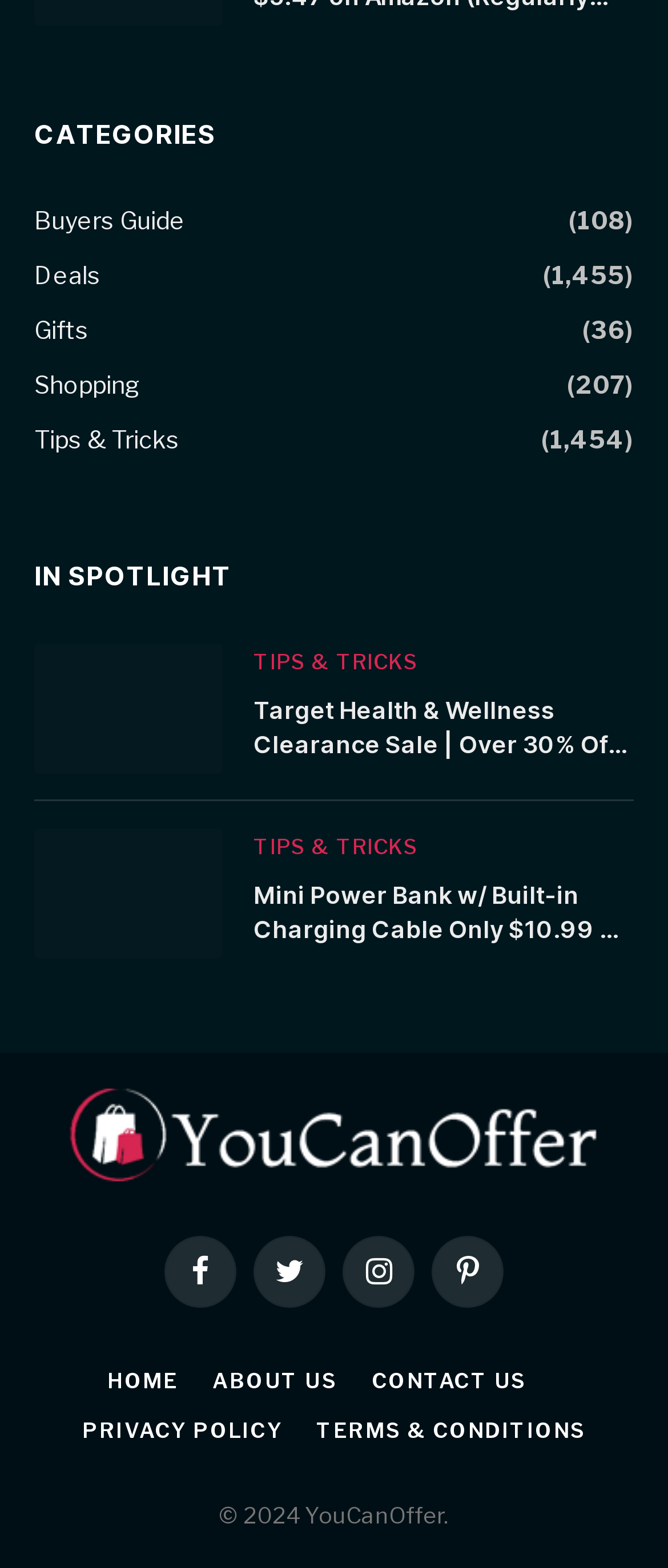What is the position of the 'Gifts' category?
Answer the question with a single word or phrase by looking at the picture.

Third